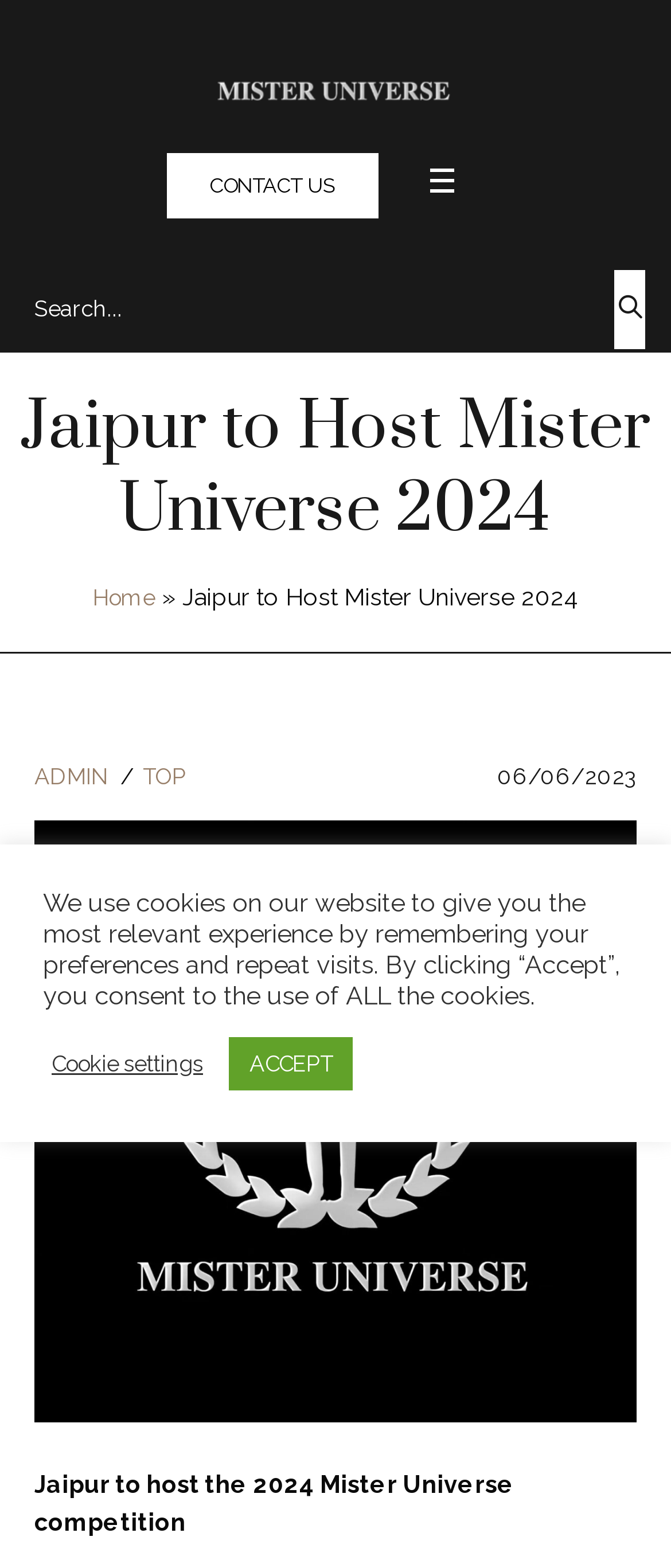Determine the bounding box coordinates of the clickable region to execute the instruction: "Read more about Jaipur to Host Mister Universe 2024". The coordinates should be four float numbers between 0 and 1, denoted as [left, top, right, bottom].

[0.051, 0.705, 0.949, 0.722]